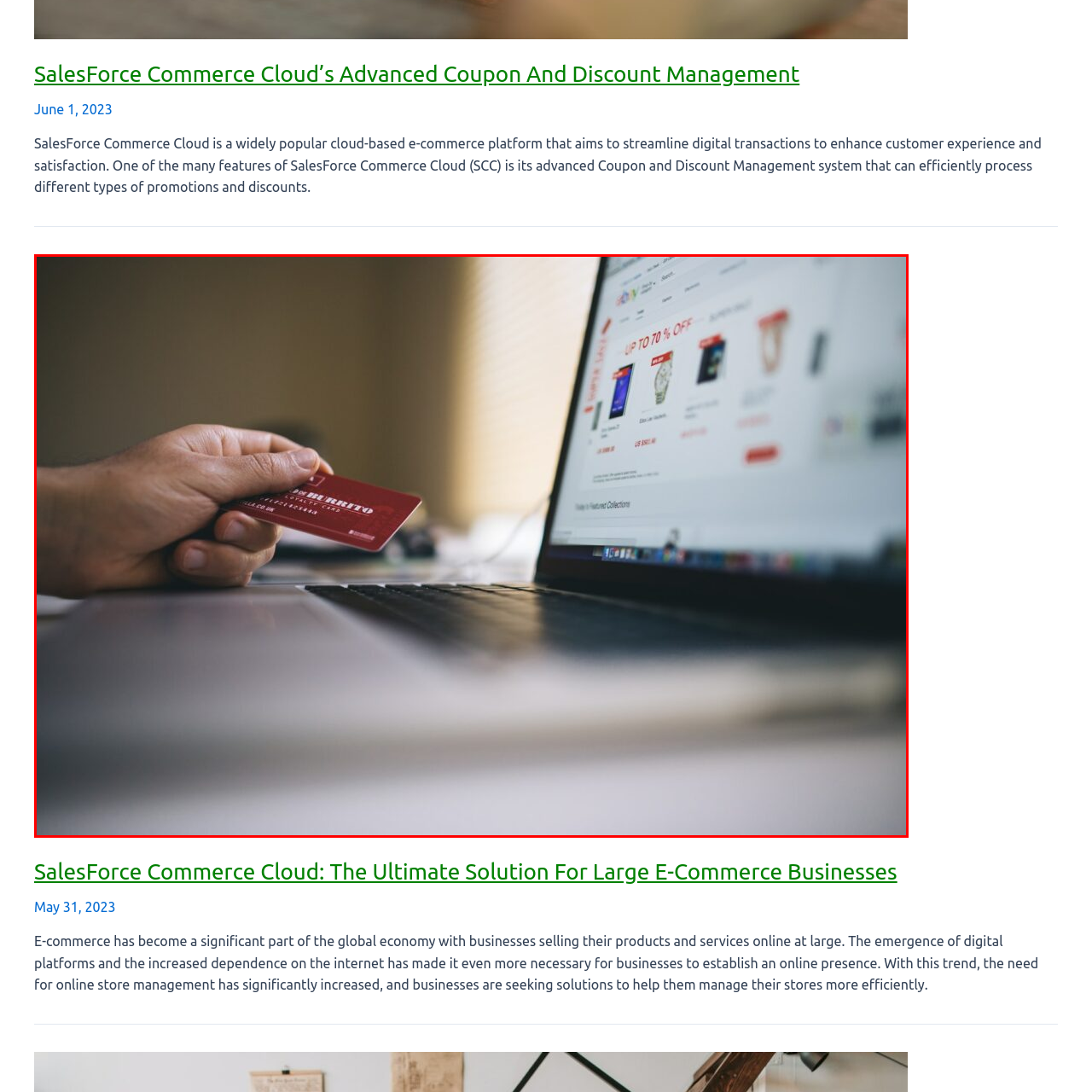Create a detailed description of the image enclosed by the red bounding box.

In this image, a person's hand holds a red credit card poised above a laptop keyboard, indicating an online shopping experience. The laptop displays a vibrant screen showcasing various products with bold promotional banners such as "UP TO 70% OFF," highlighting discounts available to customers. The background is softly illuminated, suggesting a cozy indoor setting, while the focus on the credit card and laptop suggests a seamless digital transaction, characteristic of the modern e-commerce landscape. This scene reflects the growing trend of online shopping, where convenience meets consumer engagement through platforms like SalesForce Commerce Cloud, designed to enhance customer satisfaction with efficient payment and discount management systems.